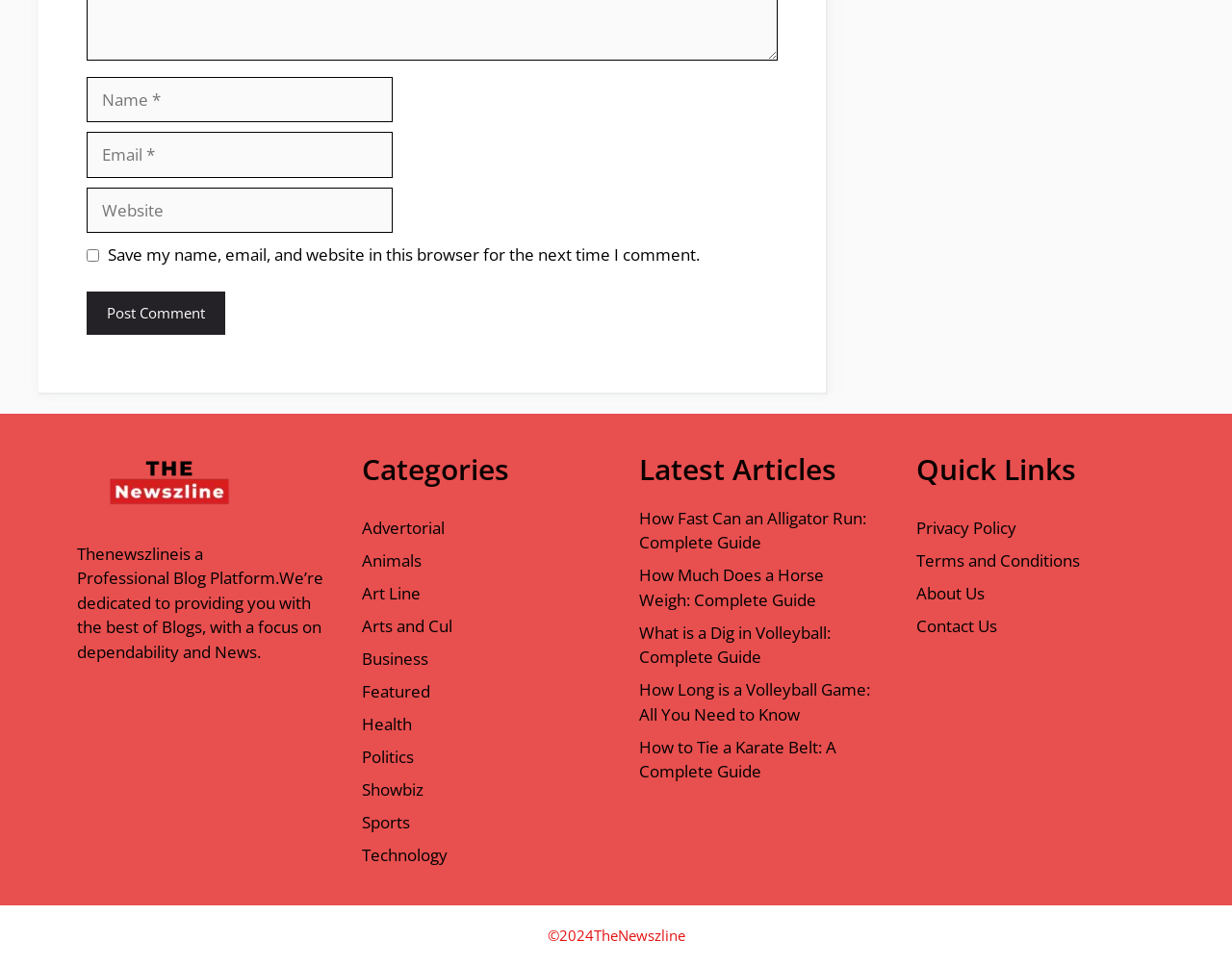Determine the bounding box coordinates of the element's region needed to click to follow the instruction: "Click the Post Comment button". Provide these coordinates as four float numbers between 0 and 1, formatted as [left, top, right, bottom].

[0.07, 0.302, 0.183, 0.346]